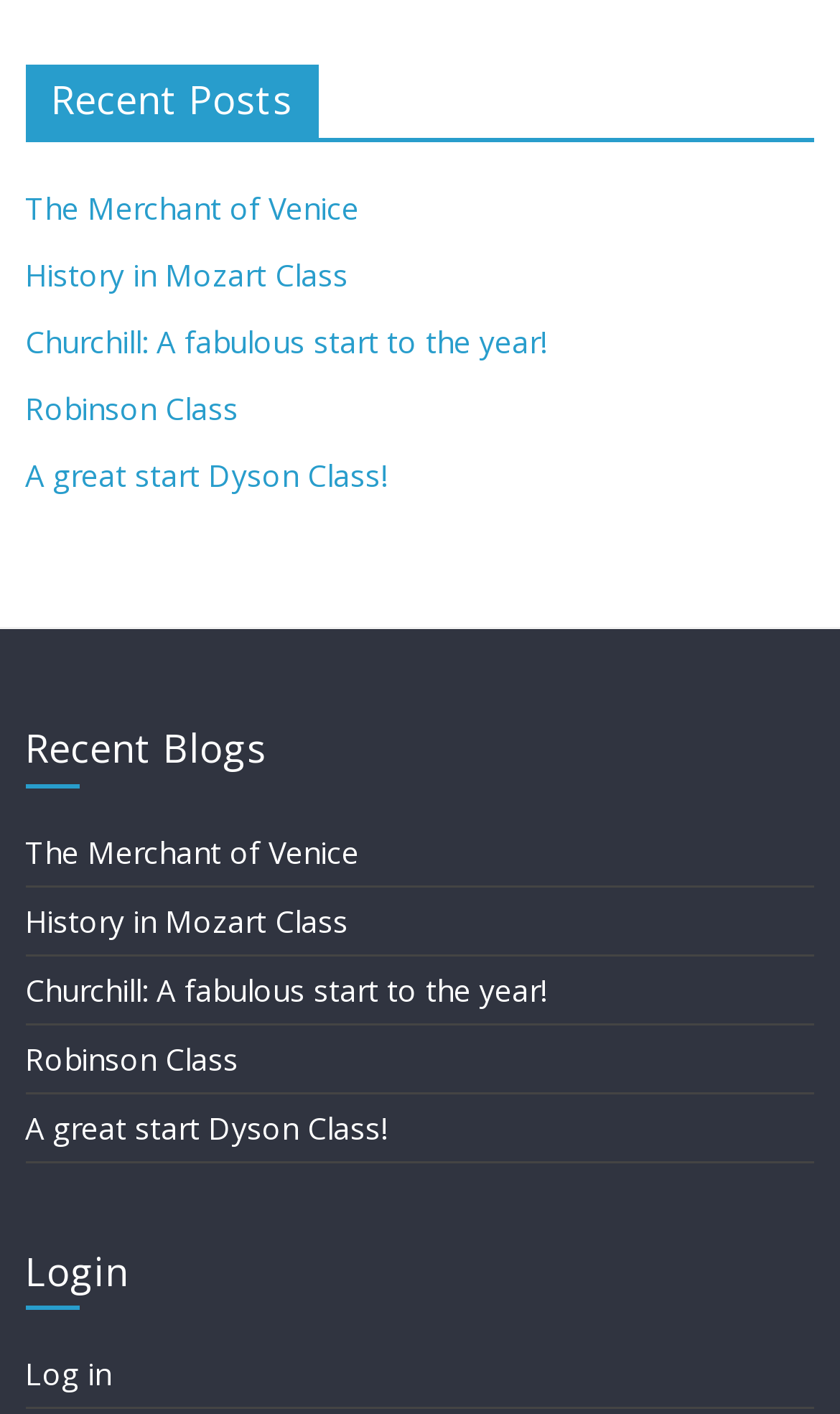What is the last link on the webpage?
Observe the image and answer the question with a one-word or short phrase response.

Log in